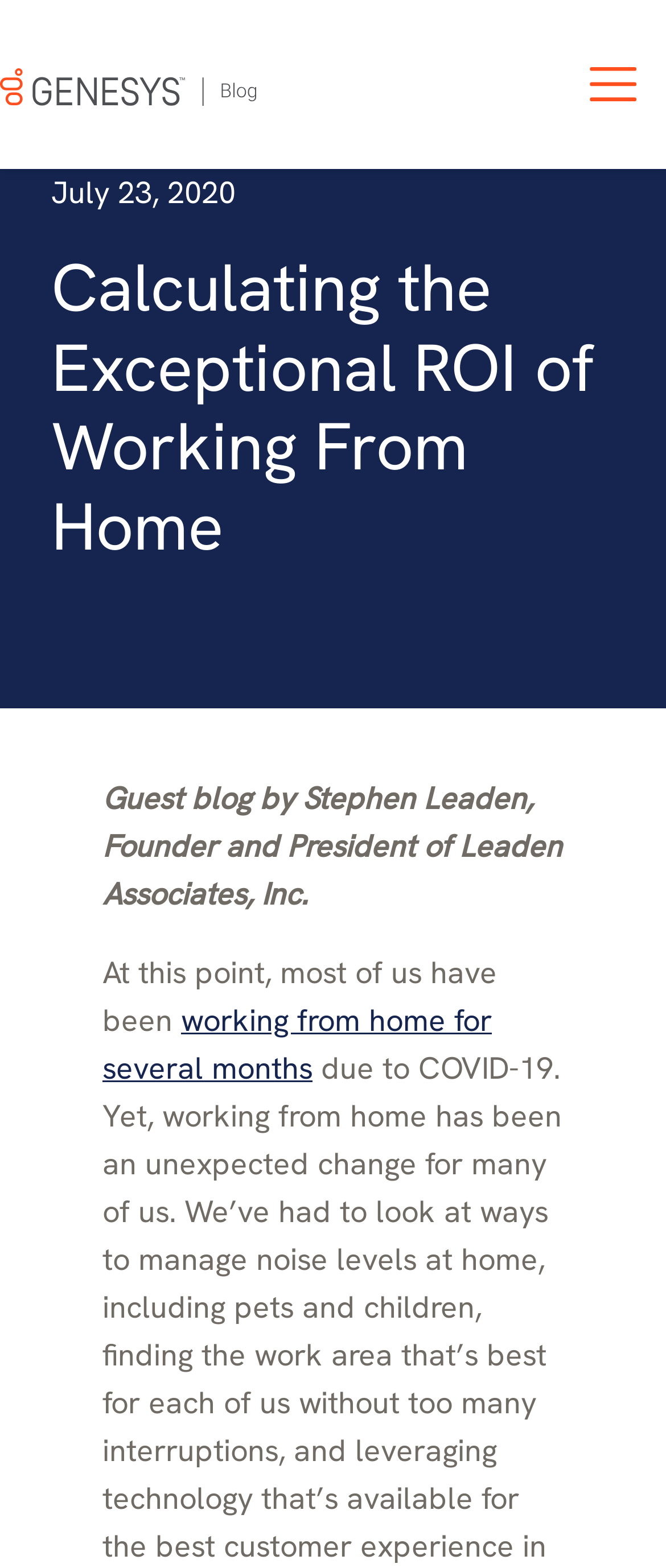Respond with a single word or phrase for the following question: 
Who is the founder of Leaden Associates, Inc.?

Stephen Leaden